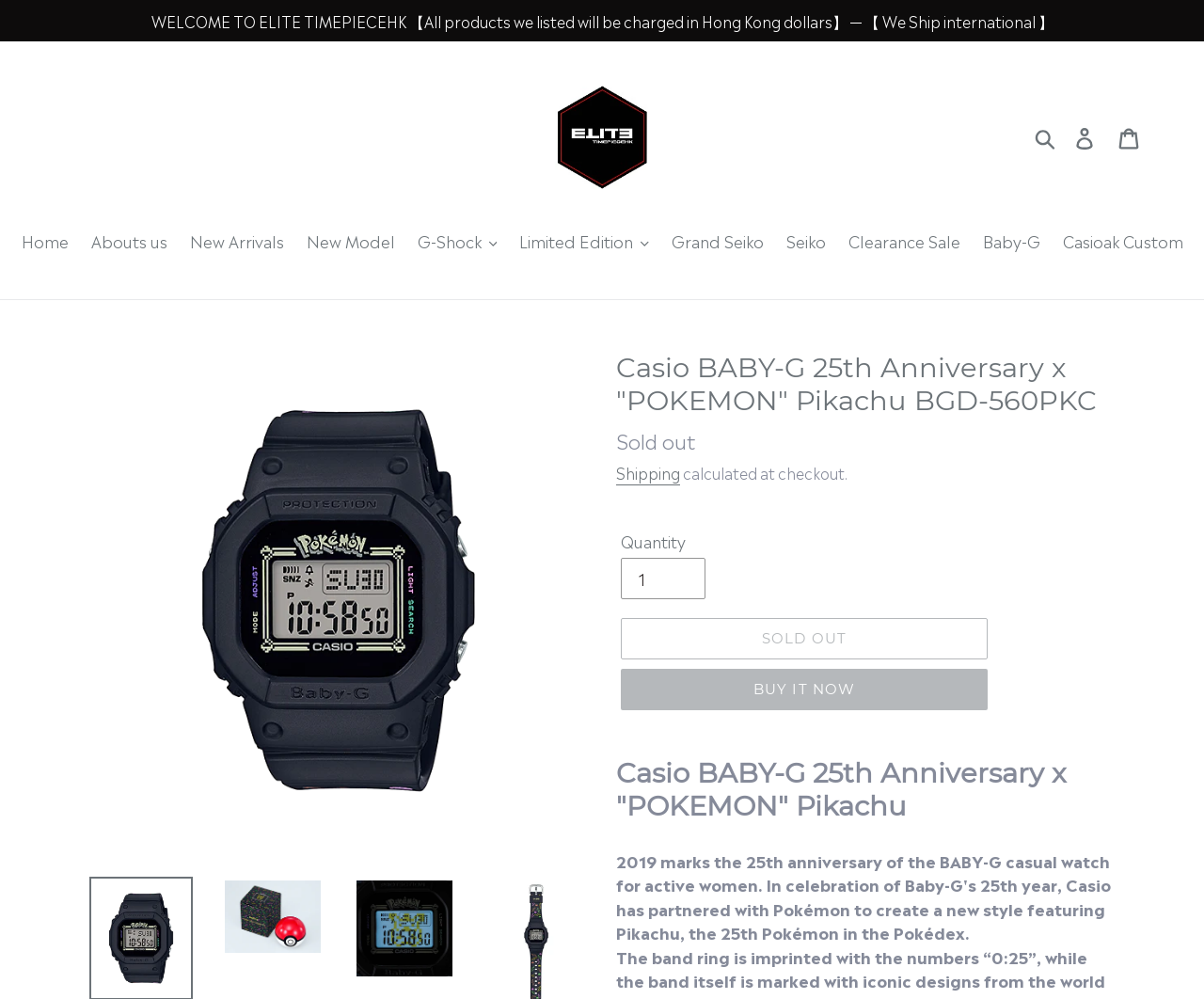From the element description New Arrivals, predict the bounding box coordinates of the UI element. The coordinates must be specified in the format (top-left x, top-left y, bottom-right x, bottom-right y) and should be within the 0 to 1 range.

[0.15, 0.229, 0.243, 0.256]